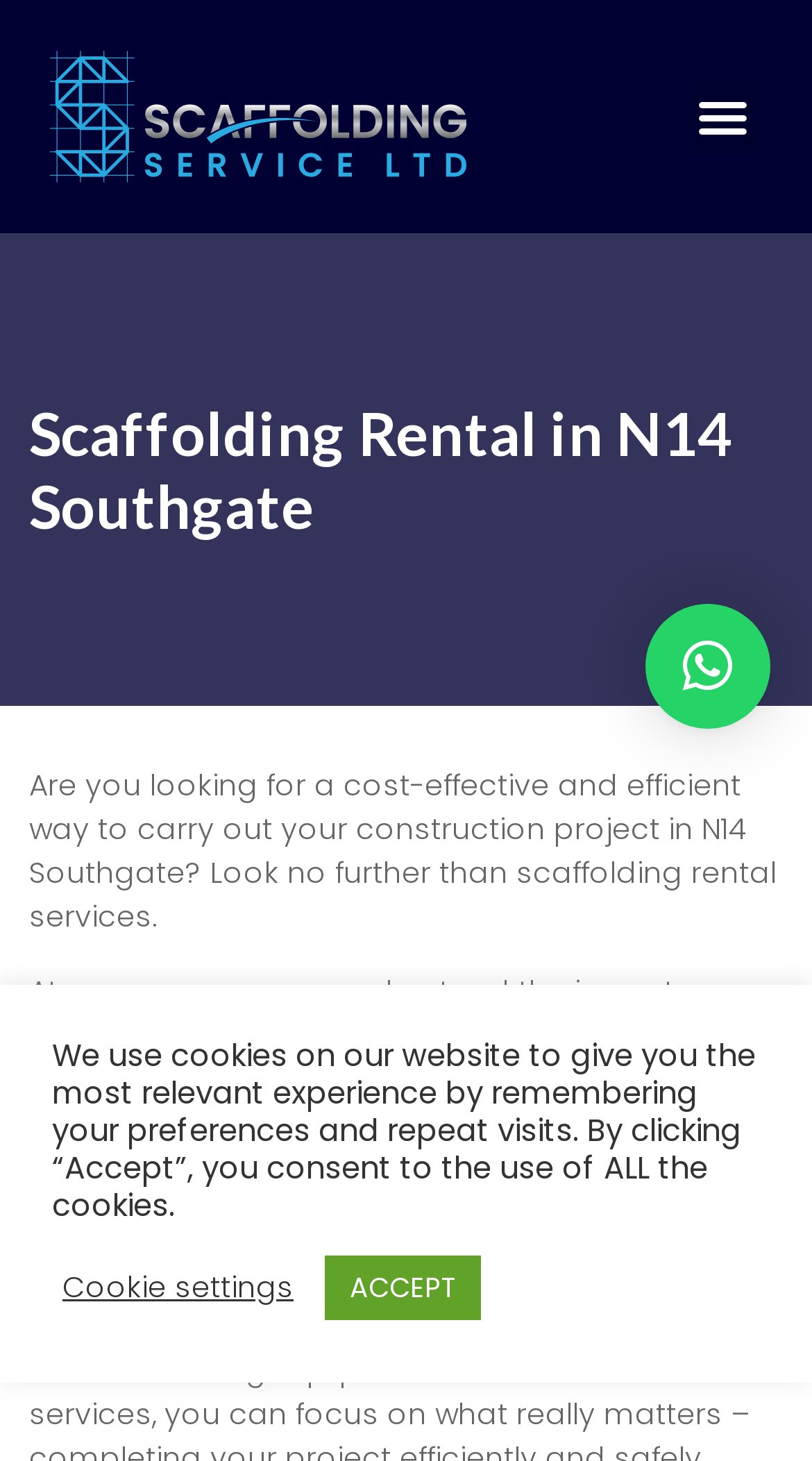Give a detailed explanation of the elements present on the webpage.

The webpage is about scaffolding rental services in N14 Southgate. At the top, there is a link on the left side, and a menu toggle button on the right side. Below them, a prominent heading "Scaffolding Rental in N14 Southgate" is centered on the page. 

Following the heading, there are two paragraphs of text. The first paragraph explains the benefits of using scaffolding rental services for construction projects in N14 Southgate, while the second paragraph highlights the flexibility and convenience offered by the company's scaffolding rental services. 

At the bottom of the page, there is a notification about the use of cookies on the website. This notification includes a "Cookie settings" button on the left and an "ACCEPT" button on the right. Above this notification, there is a close button represented by an "×" icon.